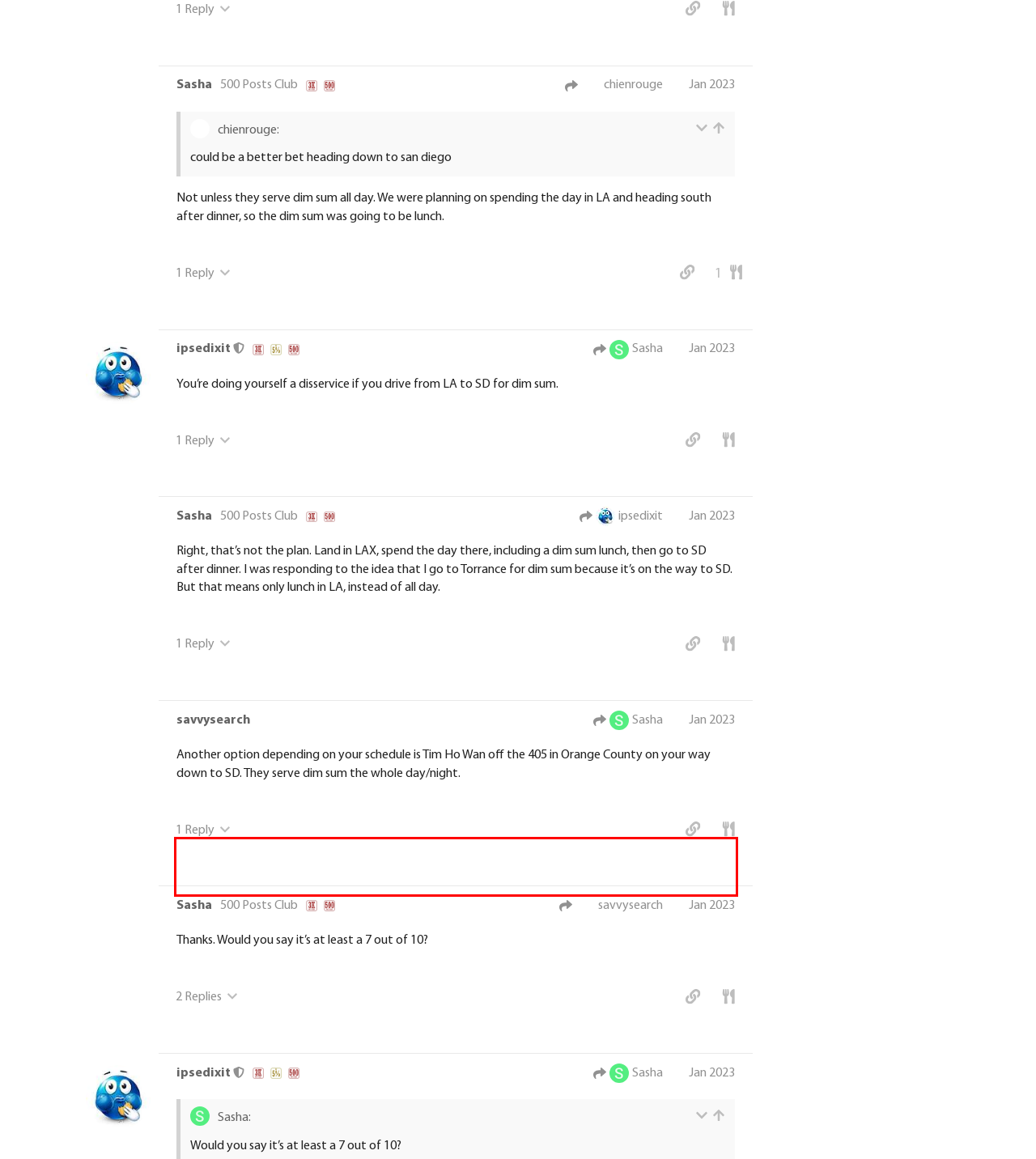Within the provided webpage screenshot, find the red rectangle bounding box and perform OCR to obtain the text content.

I’d say a 6 out of 10. About average dim sum. The menu isn’t extensive and I’d rather eat at Capital or J.Zhou or Viet/Chinese dim sum at Seafood Cove. And the atmosphere is very tame. But it hits the dim sum craving spot and it’ll be likely your only option along the 405 for all day dim sum.